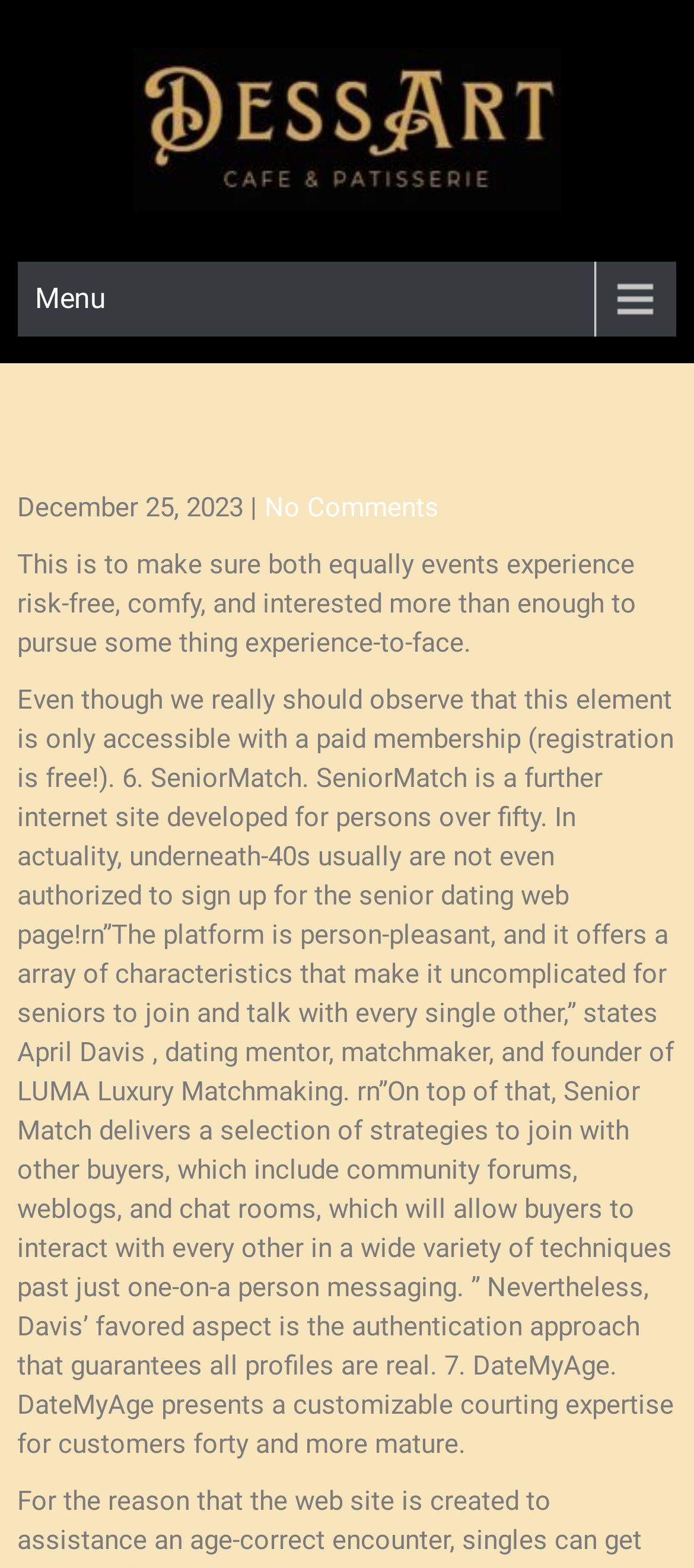What is the purpose of the authentication approach on Senior Match?
Provide a detailed answer to the question using information from the image.

I found the purpose of the authentication approach on Senior Match mentioned on the webpage as guaranteeing that all profiles are real. This information is provided in the text content of the StaticText element with bounding box coordinates [0.025, 0.436, 0.971, 0.931].